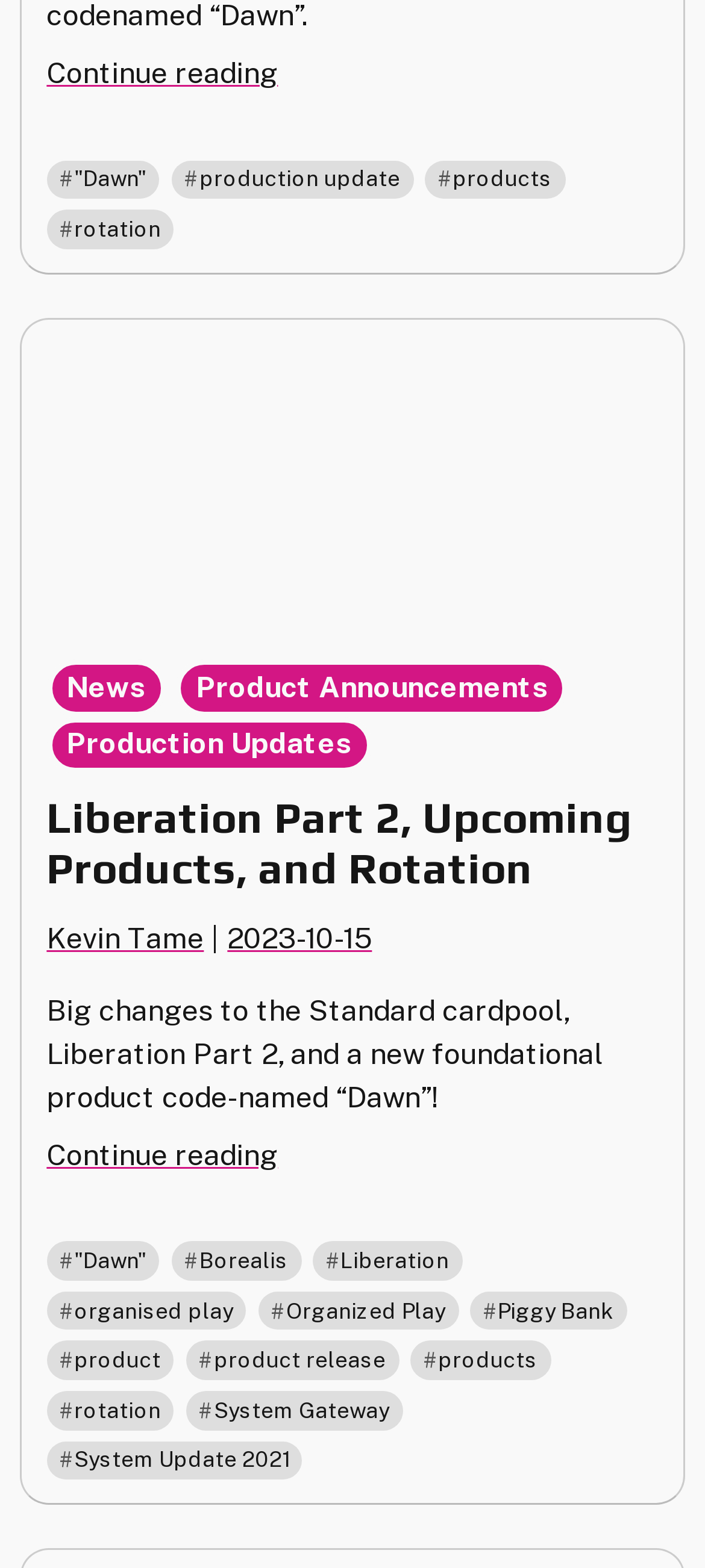Identify the bounding box coordinates for the element that needs to be clicked to fulfill this instruction: "Check the production update". Provide the coordinates in the format of four float numbers between 0 and 1: [left, top, right, bottom].

[0.243, 0.102, 0.586, 0.127]